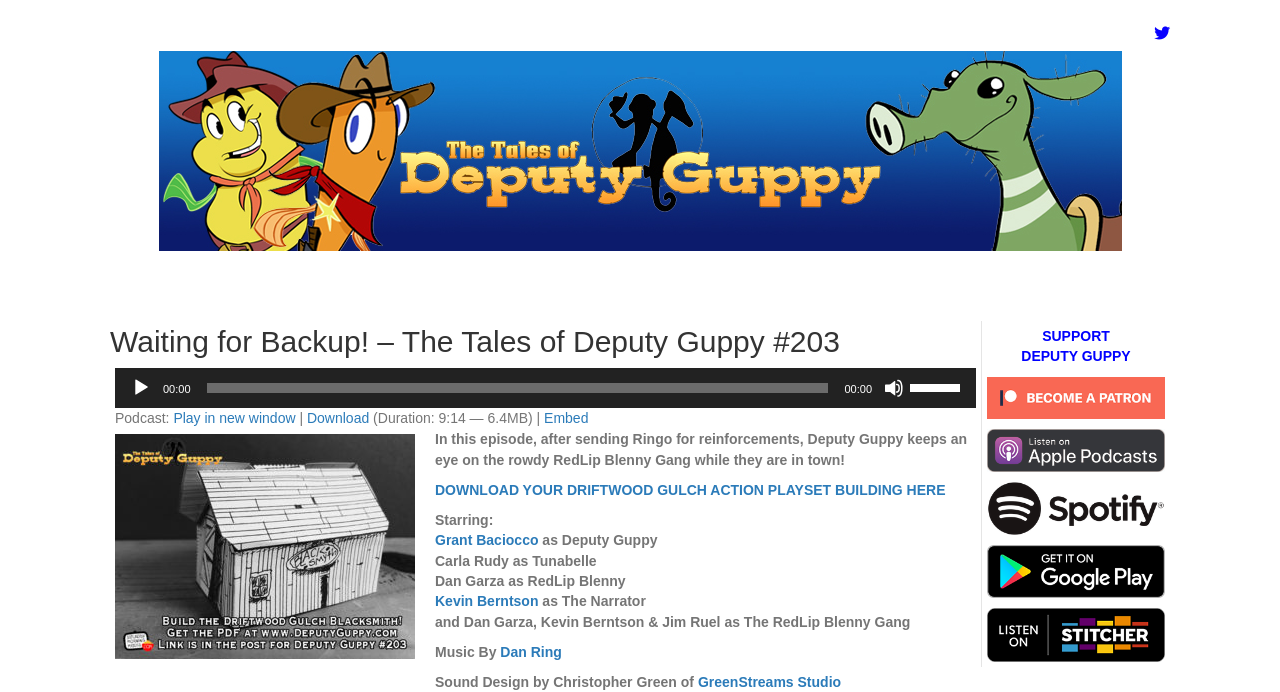Can you find the bounding box coordinates of the area I should click to execute the following instruction: "Mute the audio"?

[0.691, 0.546, 0.706, 0.575]